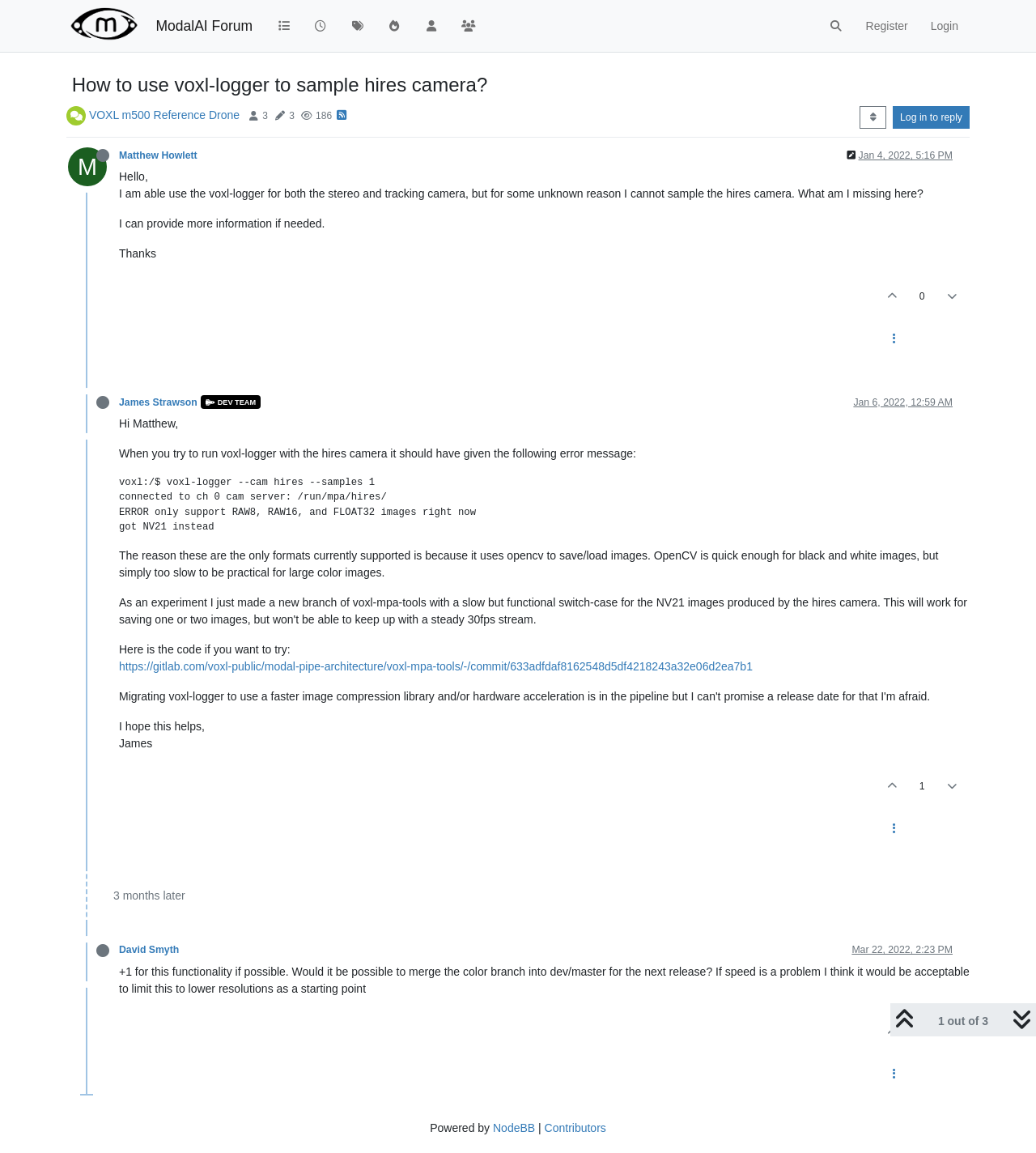What is the error message when running voxl-logger with the hires camera?
Please provide a single word or phrase as your answer based on the screenshot.

ERROR only support RAW8, RAW16, and FLOAT32 images right now